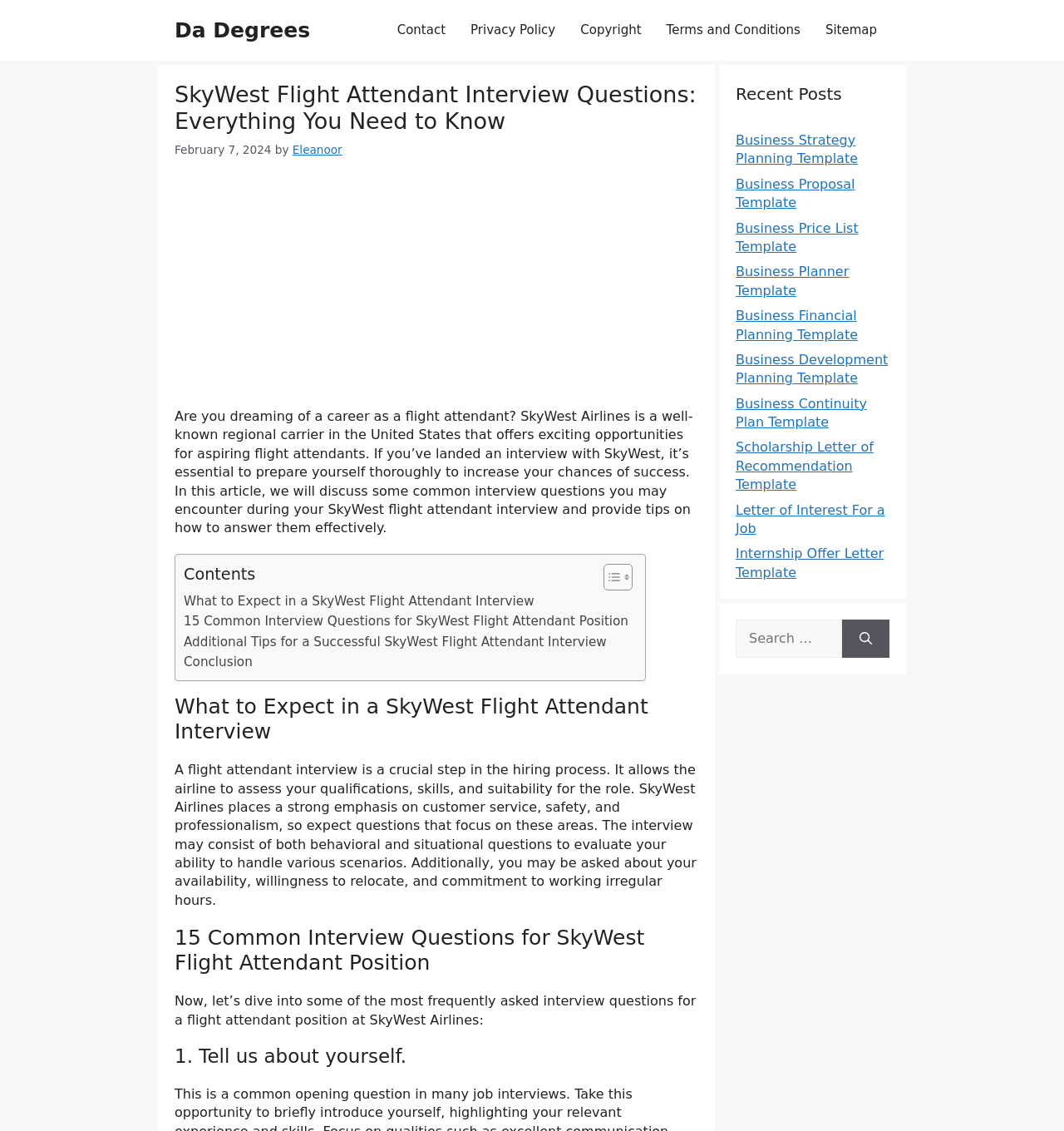Indicate the bounding box coordinates of the element that must be clicked to execute the instruction: "Search for something". The coordinates should be given as four float numbers between 0 and 1, i.e., [left, top, right, bottom].

[0.691, 0.548, 0.791, 0.582]